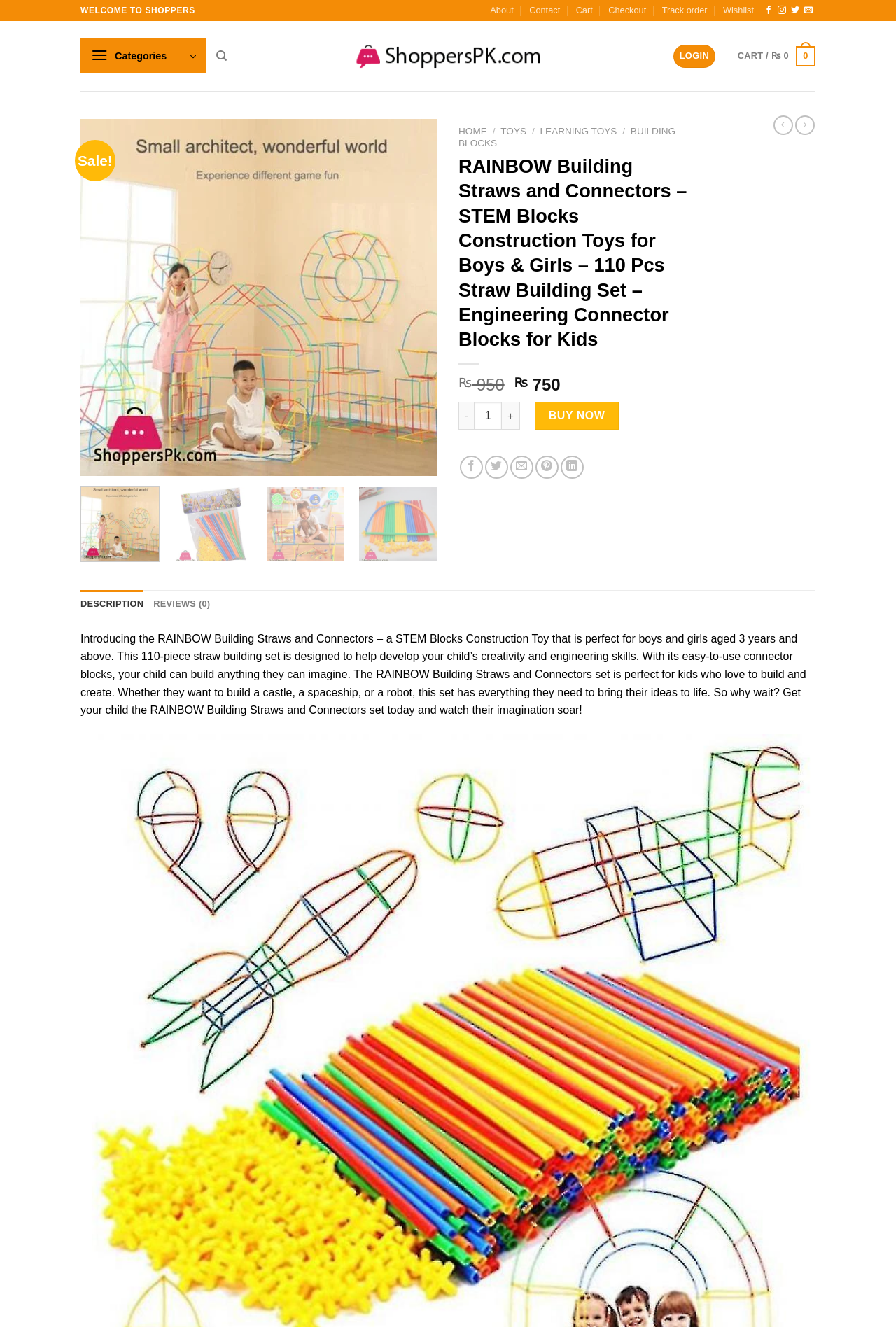Kindly determine the bounding box coordinates for the area that needs to be clicked to execute this instruction: "Check the contents of the papers".

None